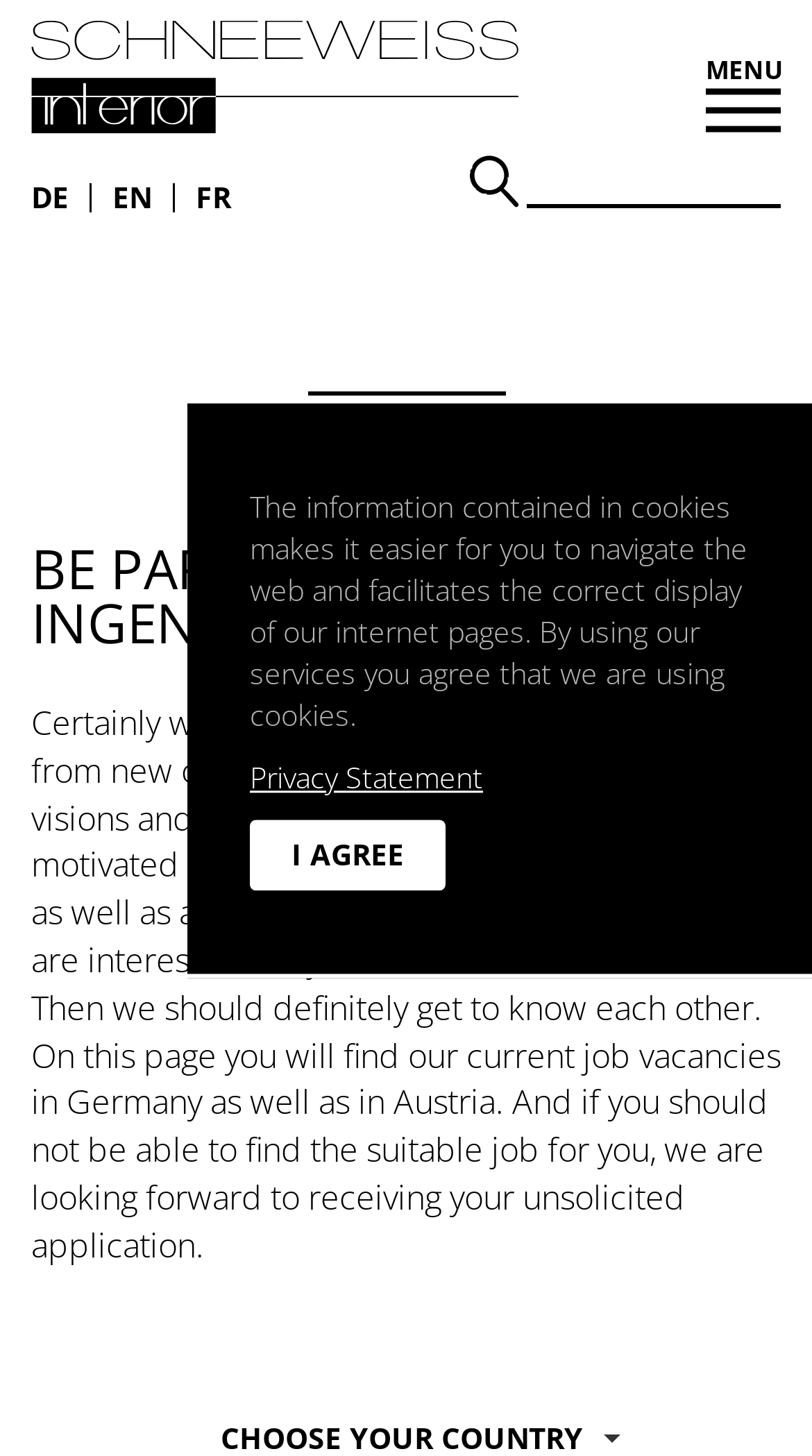Identify the bounding box coordinates of the HTML element based on this description: "Dominican Republic Map Featuring Cities".

None